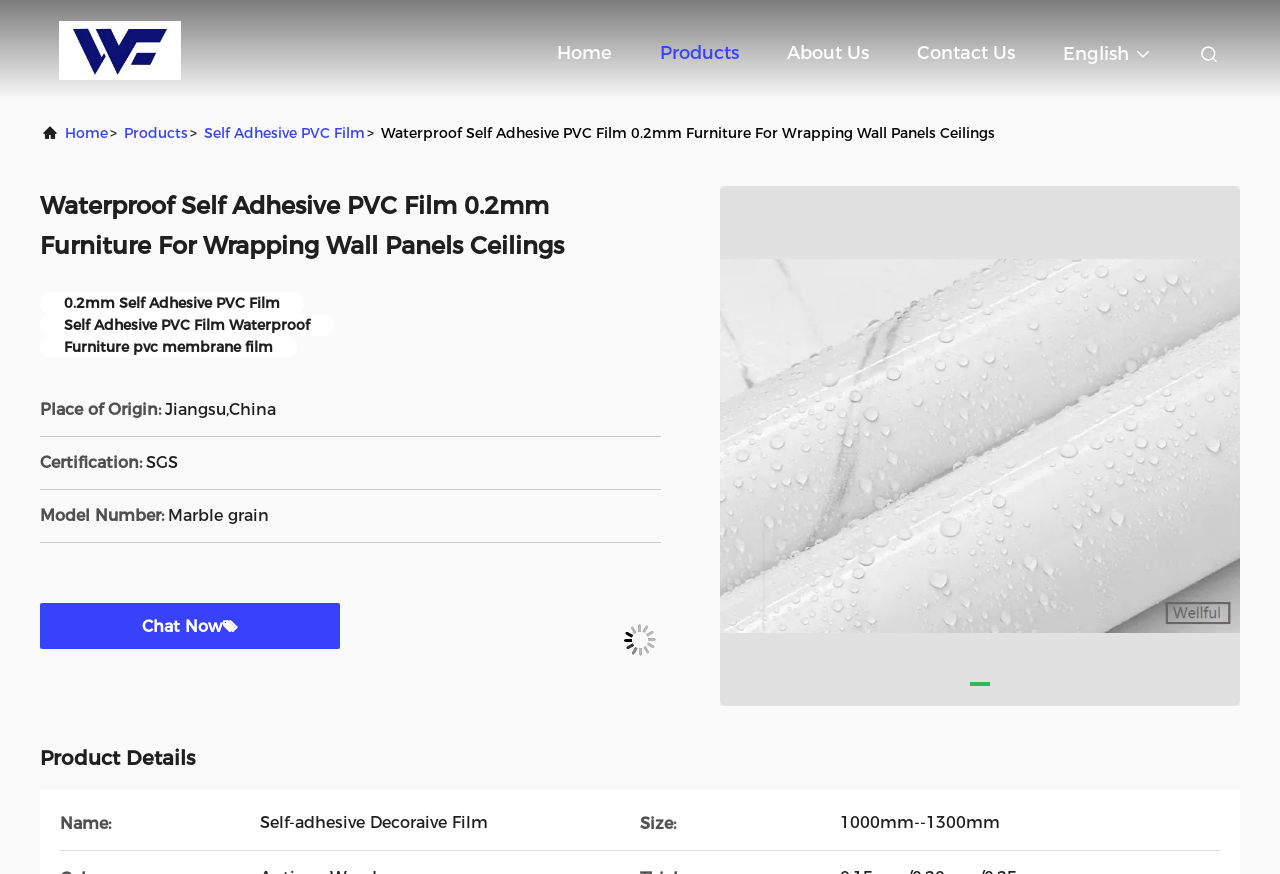Calculate the bounding box coordinates for the UI element based on the following description: "Home". Ensure the coordinates are four float numbers between 0 and 1, i.e., [left, top, right, bottom].

[0.051, 0.133, 0.084, 0.172]